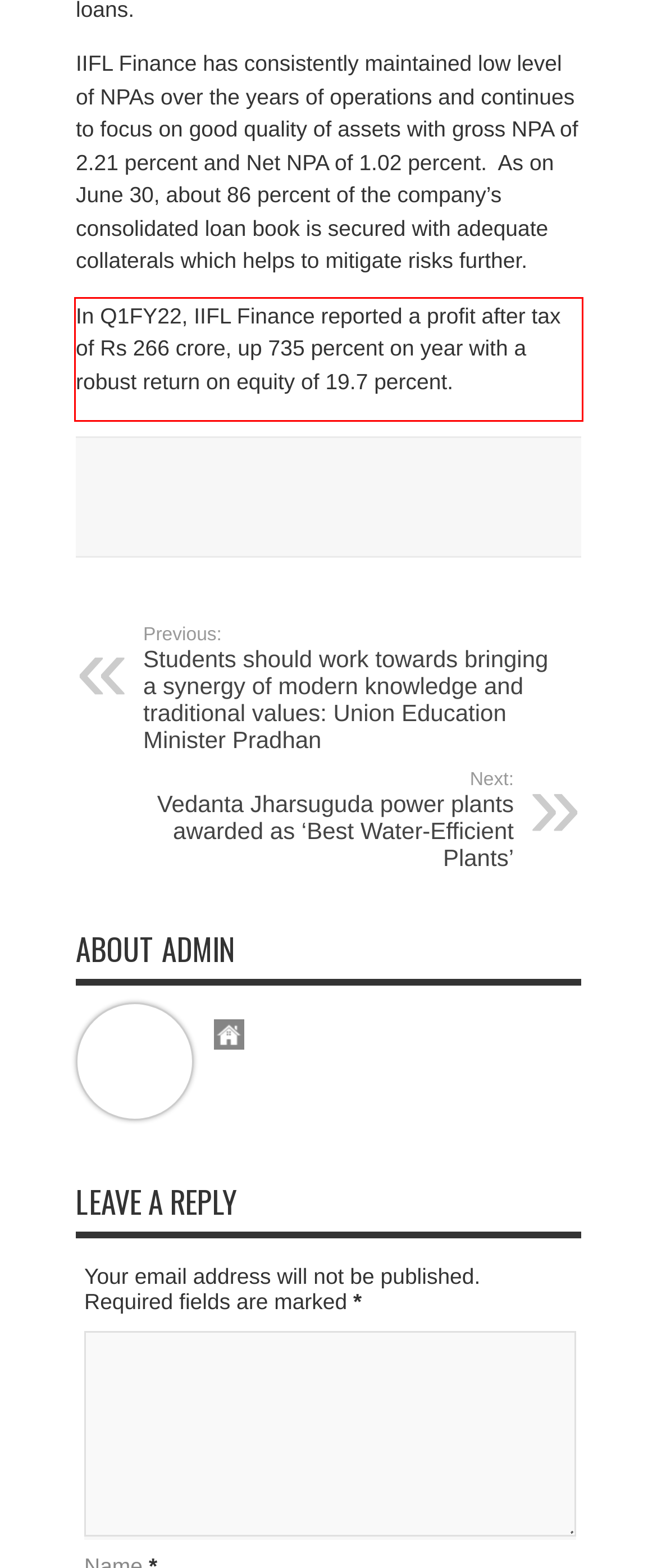Analyze the screenshot of the webpage and extract the text from the UI element that is inside the red bounding box.

In Q1FY22, IIFL Finance reported a profit after tax of Rs 266 crore, up 735 percent on year with a robust return on equity of 19.7 percent.